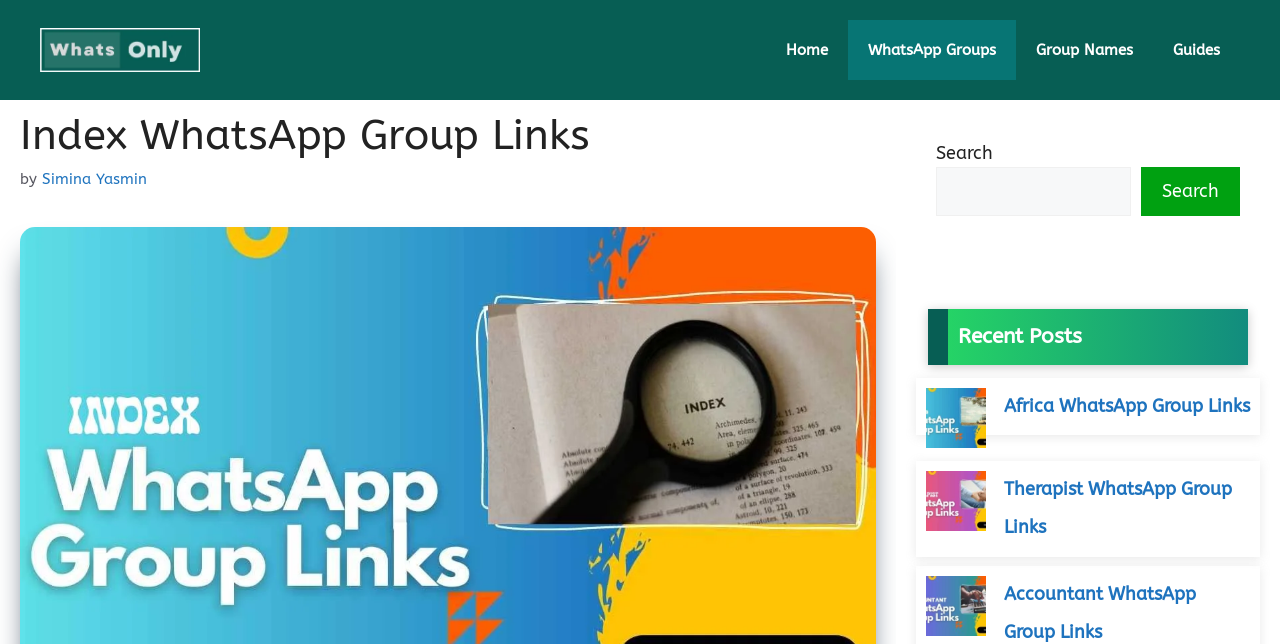Please find and provide the title of the webpage.

Index WhatsApp Group Links